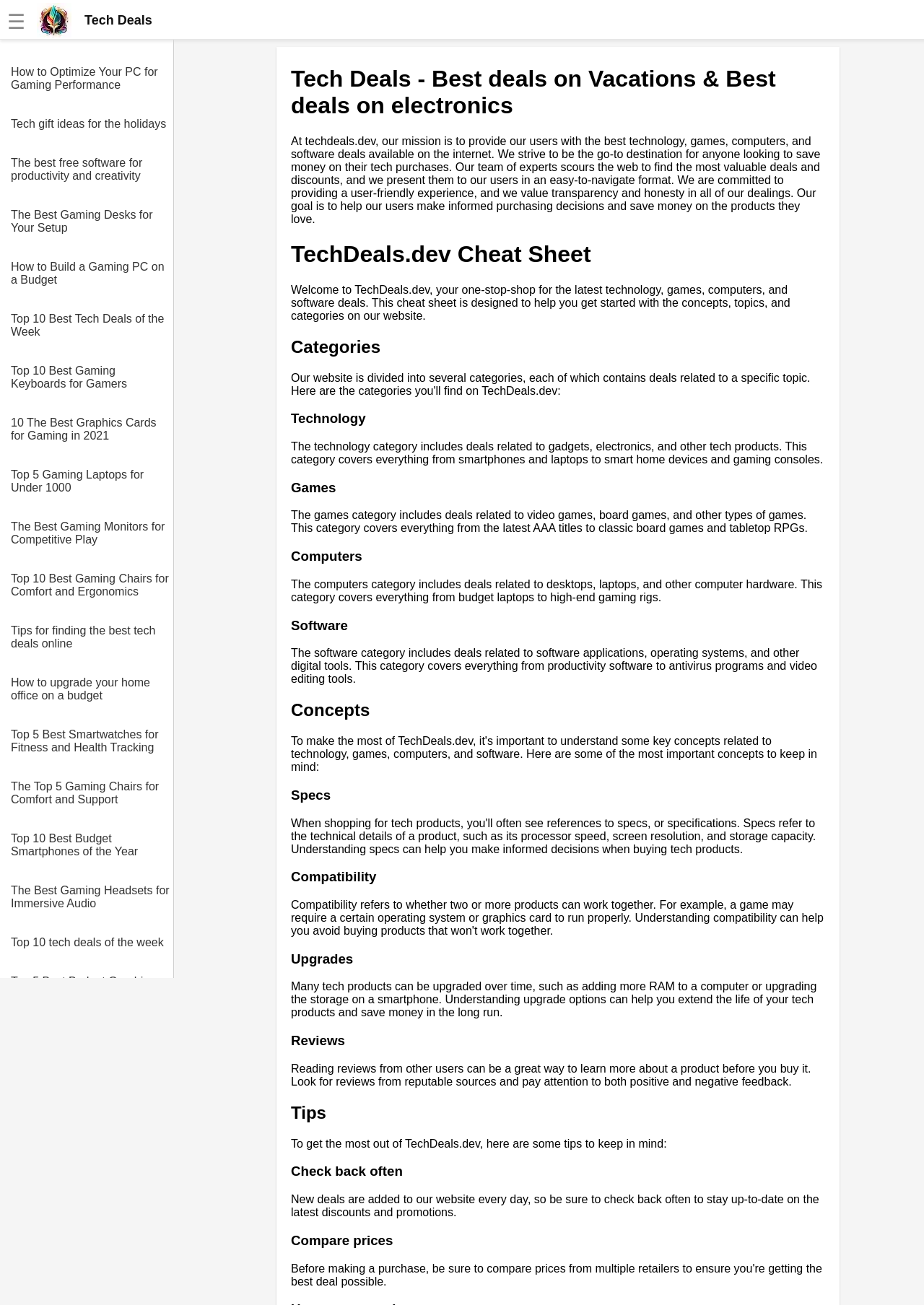Illustrate the webpage's structure and main components comprehensively.

This webpage is about Tech Deals, a platform that provides users with the best technology, games, computers, and software deals available on the internet. At the top left corner, there is a menu icon represented by '☰'. Next to it, there is a logo of Tech Deals, accompanied by the text "Tech Deals". 

Below the logo, there are 30 links to various articles and guides related to technology, gaming, and computers. These links are arranged in a vertical list, with the first link being "How to Optimize Your PC for Gaming Performance" and the last link being "The latest computer hardware releases and deals". 

On the right side of the page, there is a heading that reads "Tech Deals - Best deals on Vacations & Best deals on electronics". Below this heading, there is a paragraph of text that describes the mission of Tech Deals, which is to provide users with the best technology deals and to be a go-to destination for anyone looking to save money on their tech purchases.

Further down the page, there are several headings and subheadings that categorize the content of the website. These categories include Technology, Games, Computers, Software, Concepts, Specs, Compatibility, Upgrades, Reviews, and Tips. Each category has a brief description that explains what type of deals and information can be found within that category.

At the bottom of the page, there are some additional tips for users, including checking back often for new deals and comparing prices to get the best discounts.